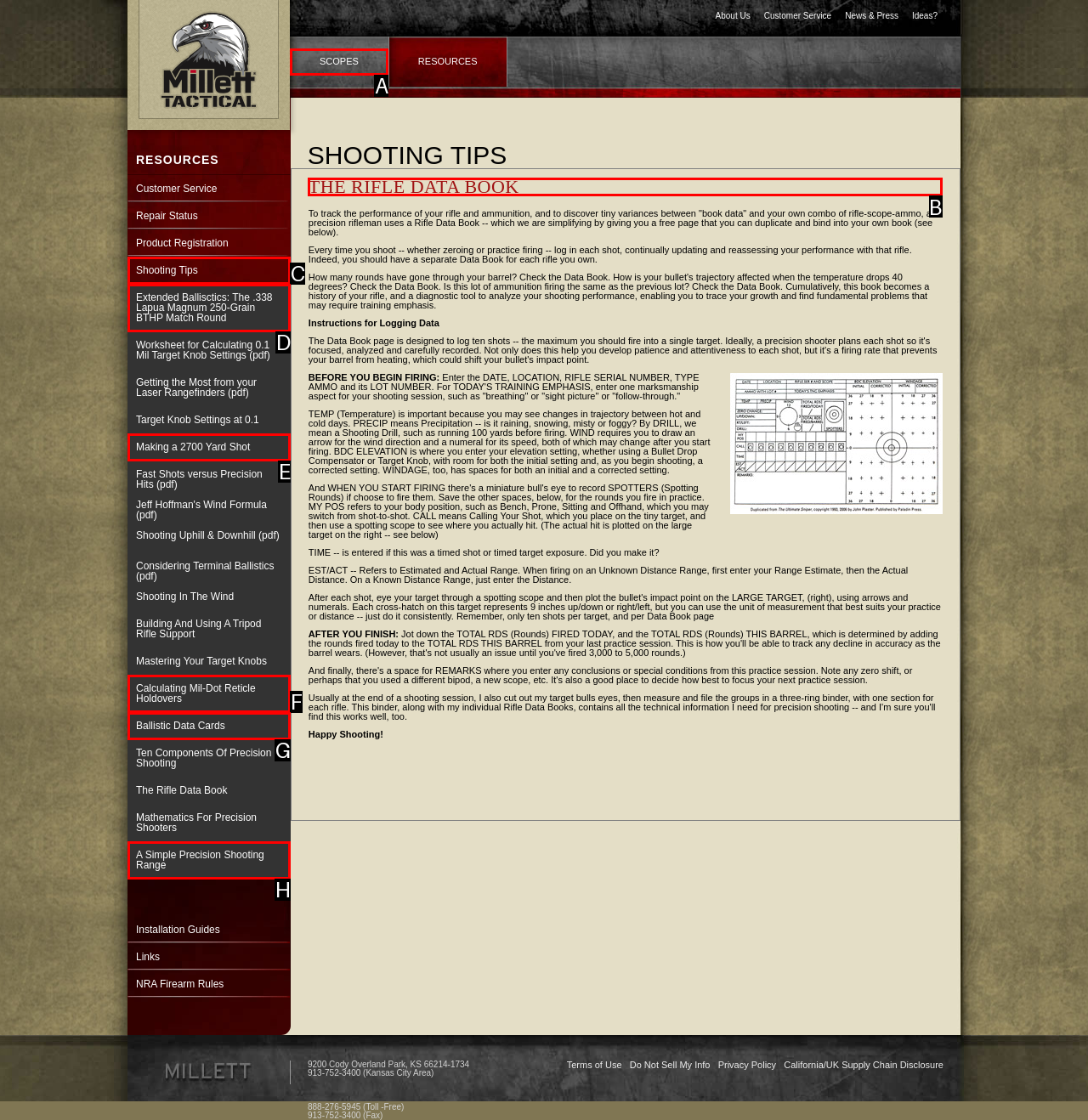Which UI element's letter should be clicked to achieve the task: Read the 'Rifle Data Book' instructions
Provide the letter of the correct choice directly.

B